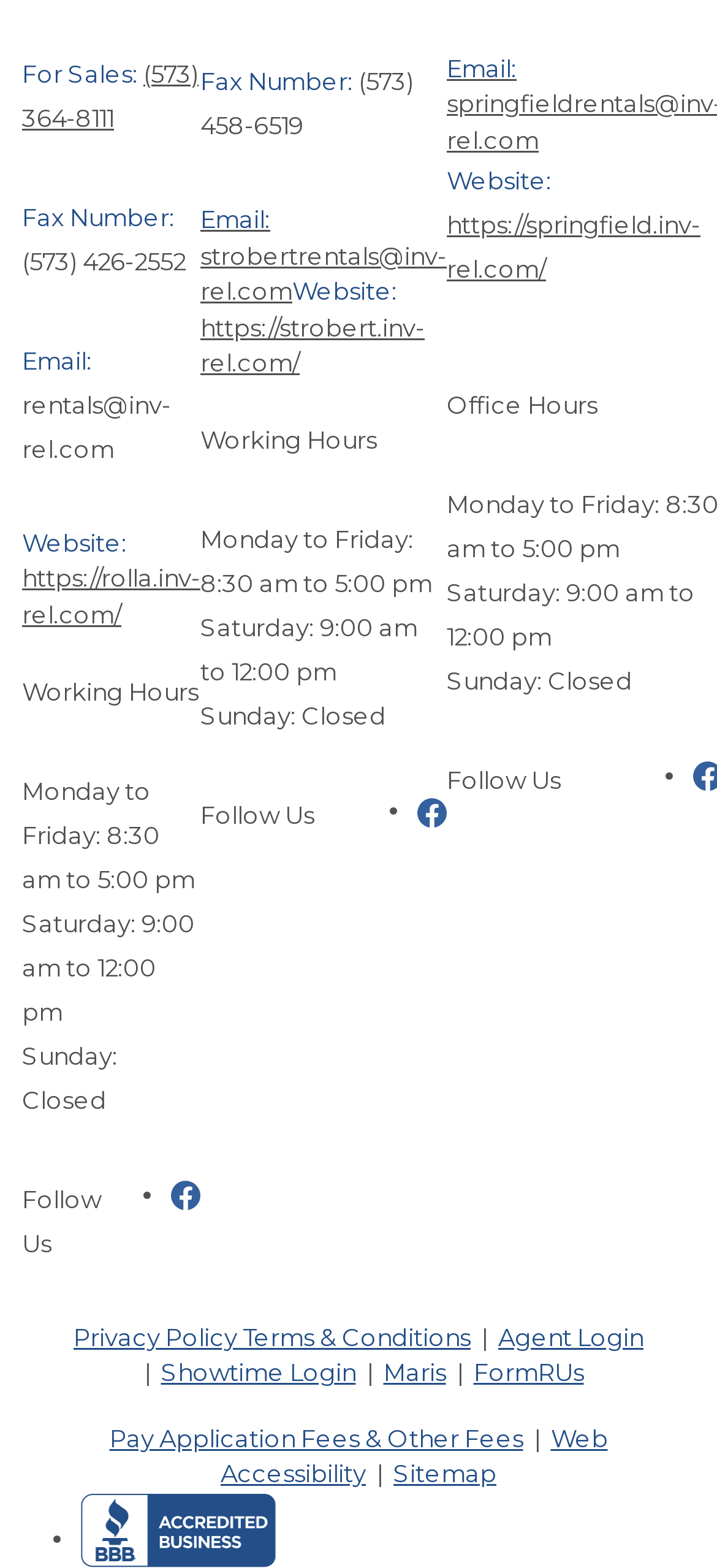Determine the bounding box coordinates of the clickable element necessary to fulfill the instruction: "Follow on Facebook". Provide the coordinates as four float numbers within the 0 to 1 range, i.e., [left, top, right, bottom].

[0.238, 0.751, 0.279, 0.77]